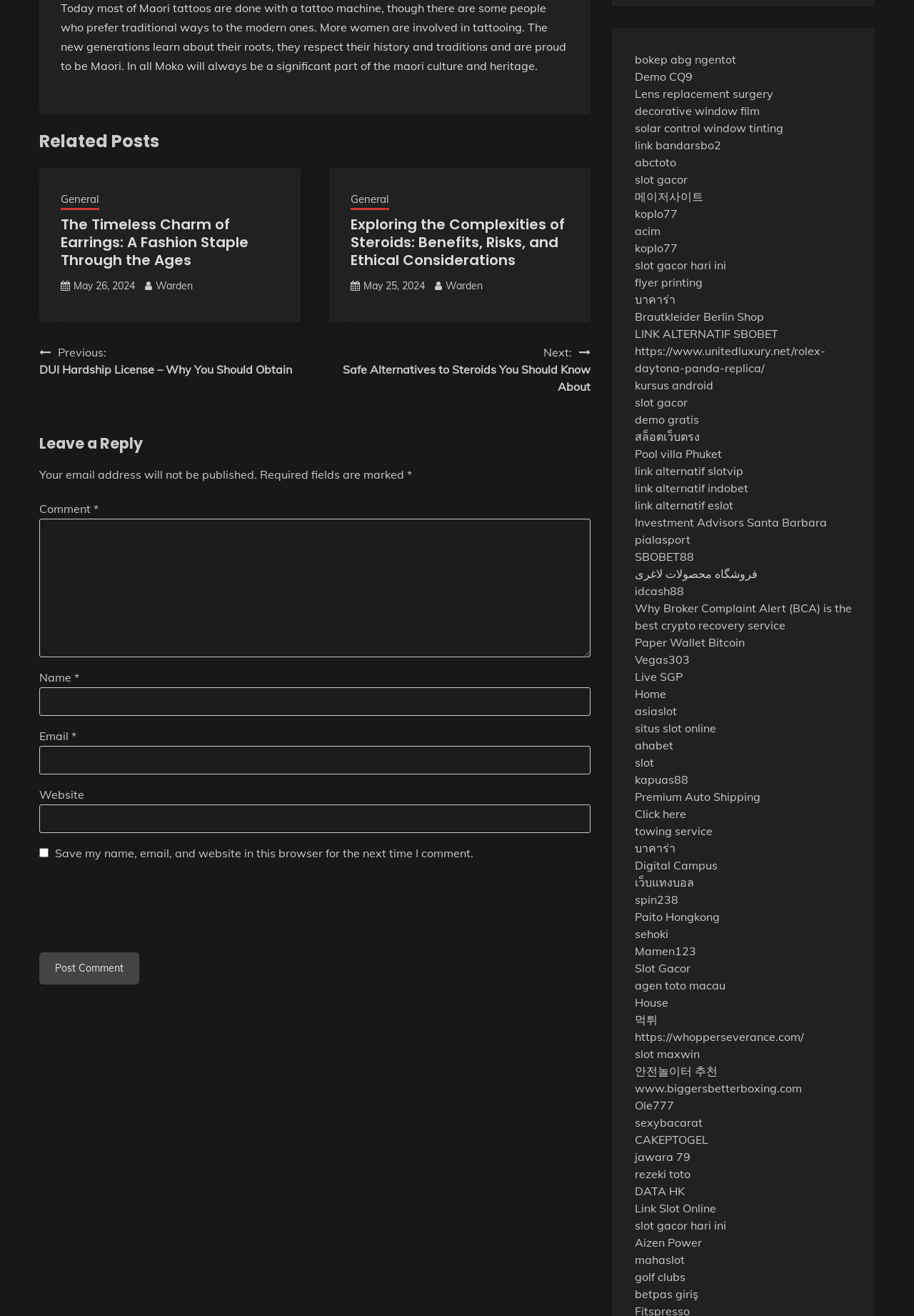Locate the bounding box of the UI element defined by this description: "kursus android". The coordinates should be given as four float numbers between 0 and 1, formatted as [left, top, right, bottom].

[0.694, 0.287, 0.78, 0.298]